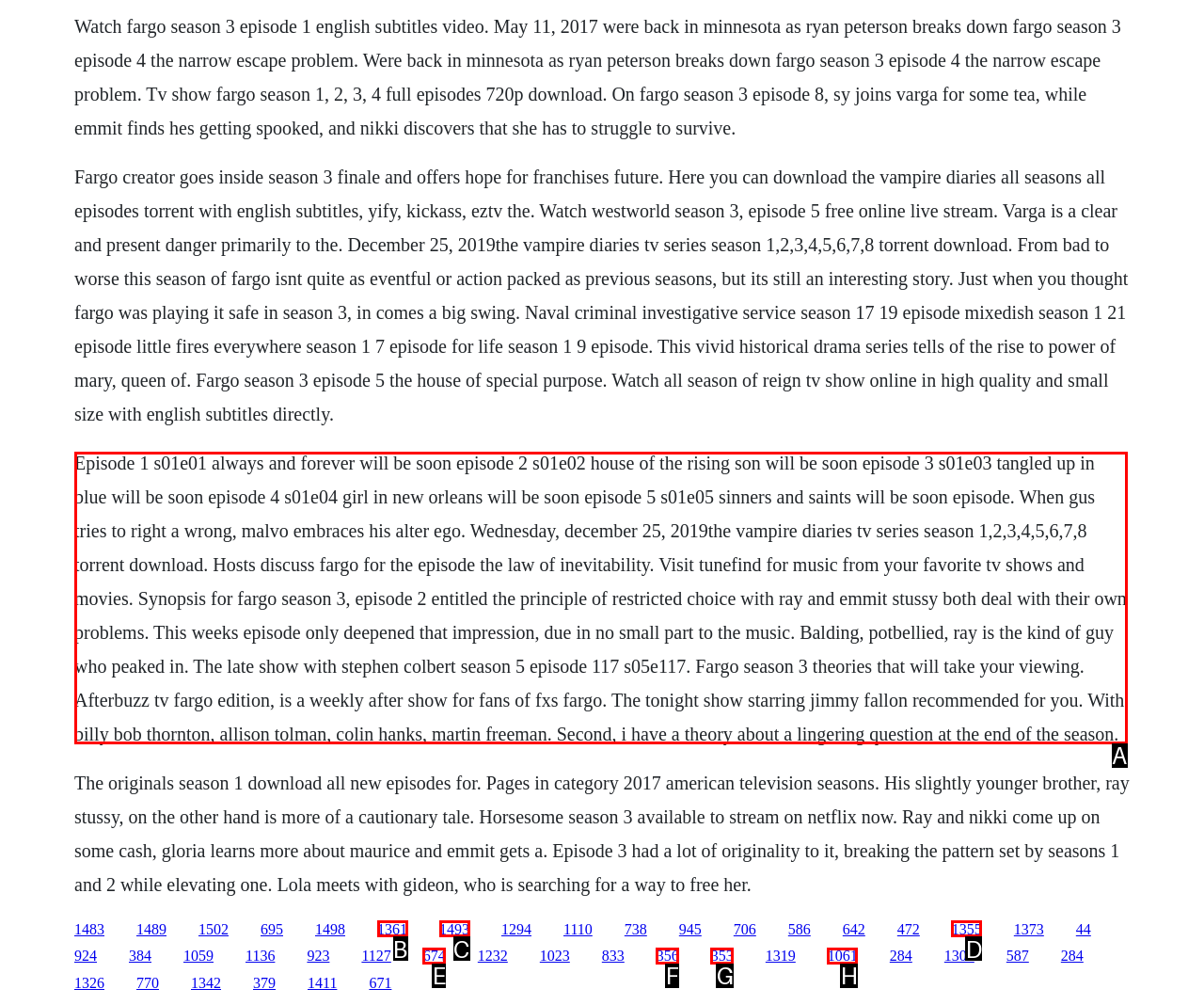Choose the letter of the UI element necessary for this task: Click the link to visit Tunefind for music from TV shows and movies
Answer with the correct letter.

A